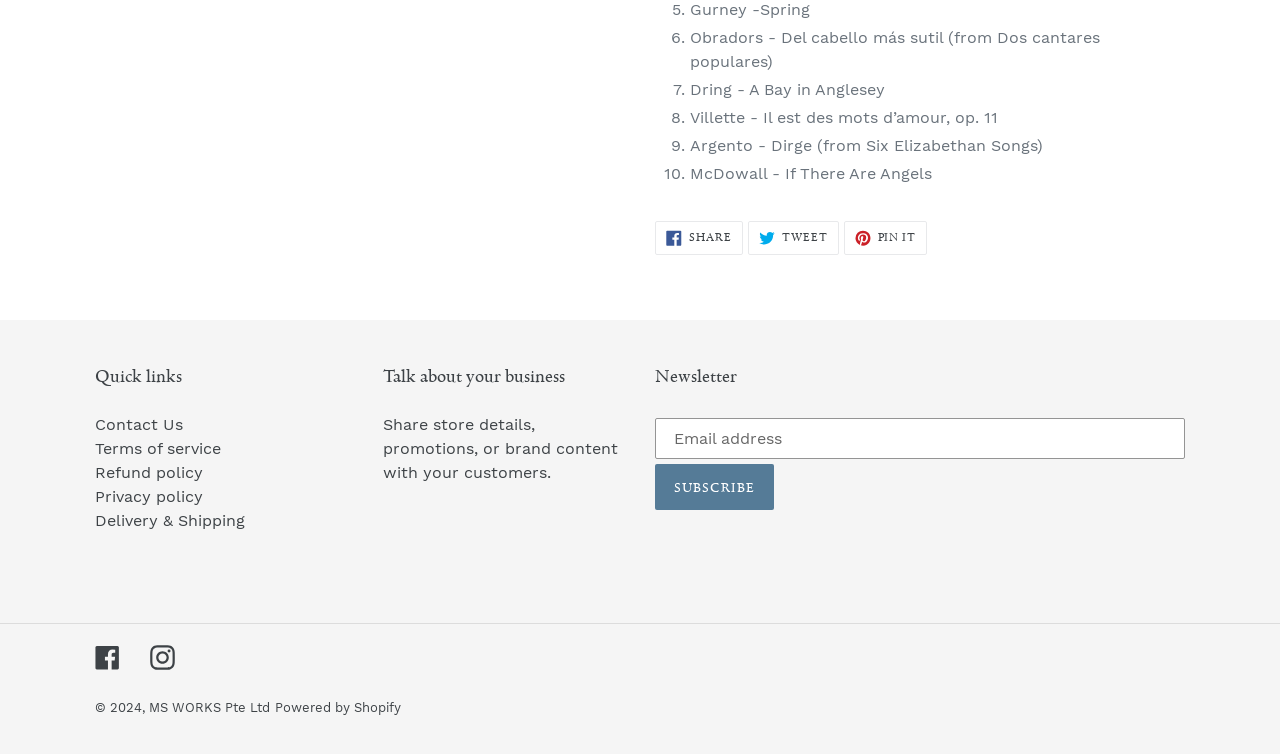Please identify the bounding box coordinates for the region that you need to click to follow this instruction: "Contact Us".

[0.074, 0.55, 0.143, 0.576]